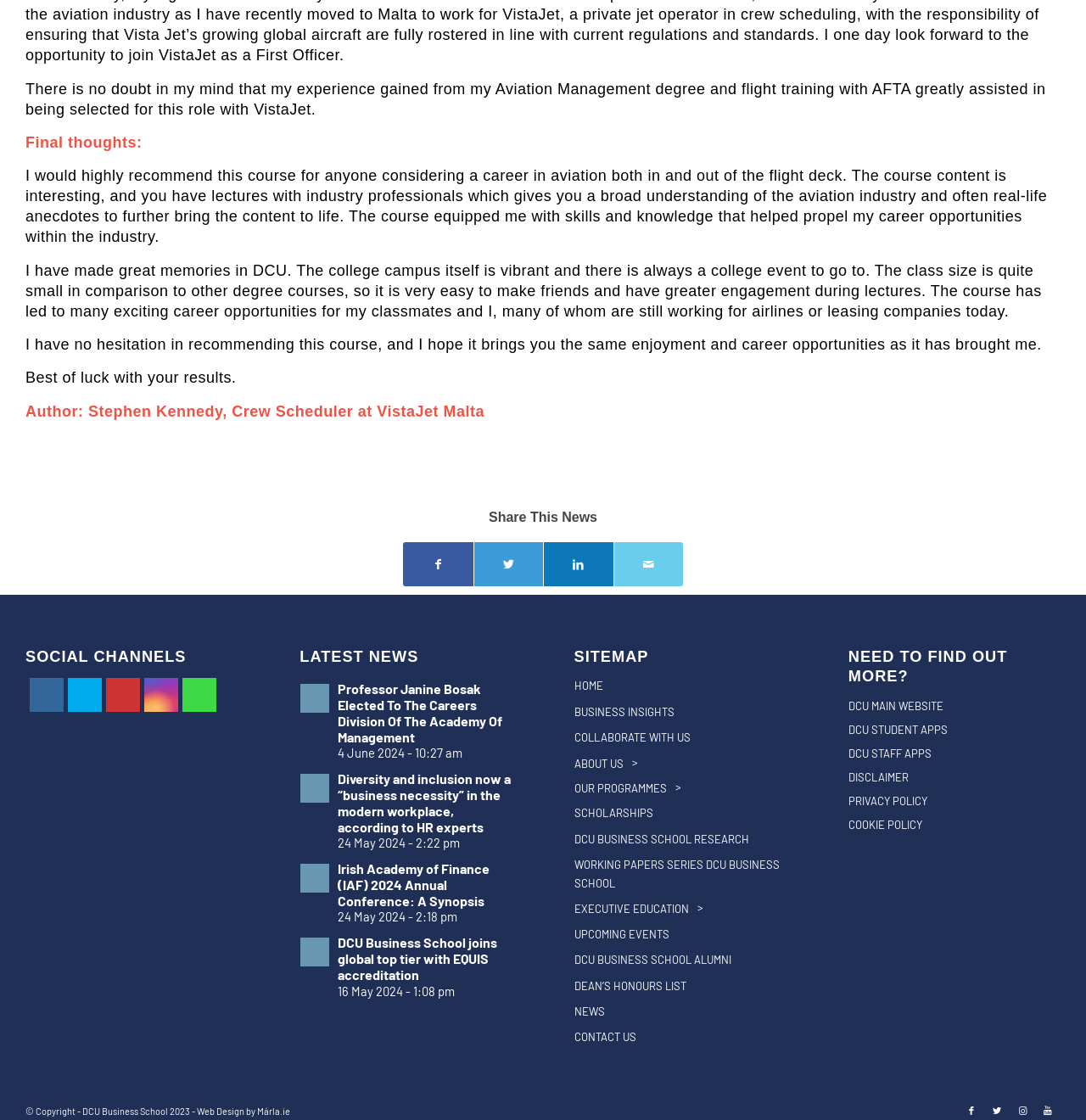With reference to the image, please provide a detailed answer to the following question: What is the name of the university mentioned in this webpage?

The name of the university mentioned in this webpage is DCU, which is mentioned in various links and headings throughout the webpage, such as 'DCU Business School' and 'DCU MAIN WEBSITE'.